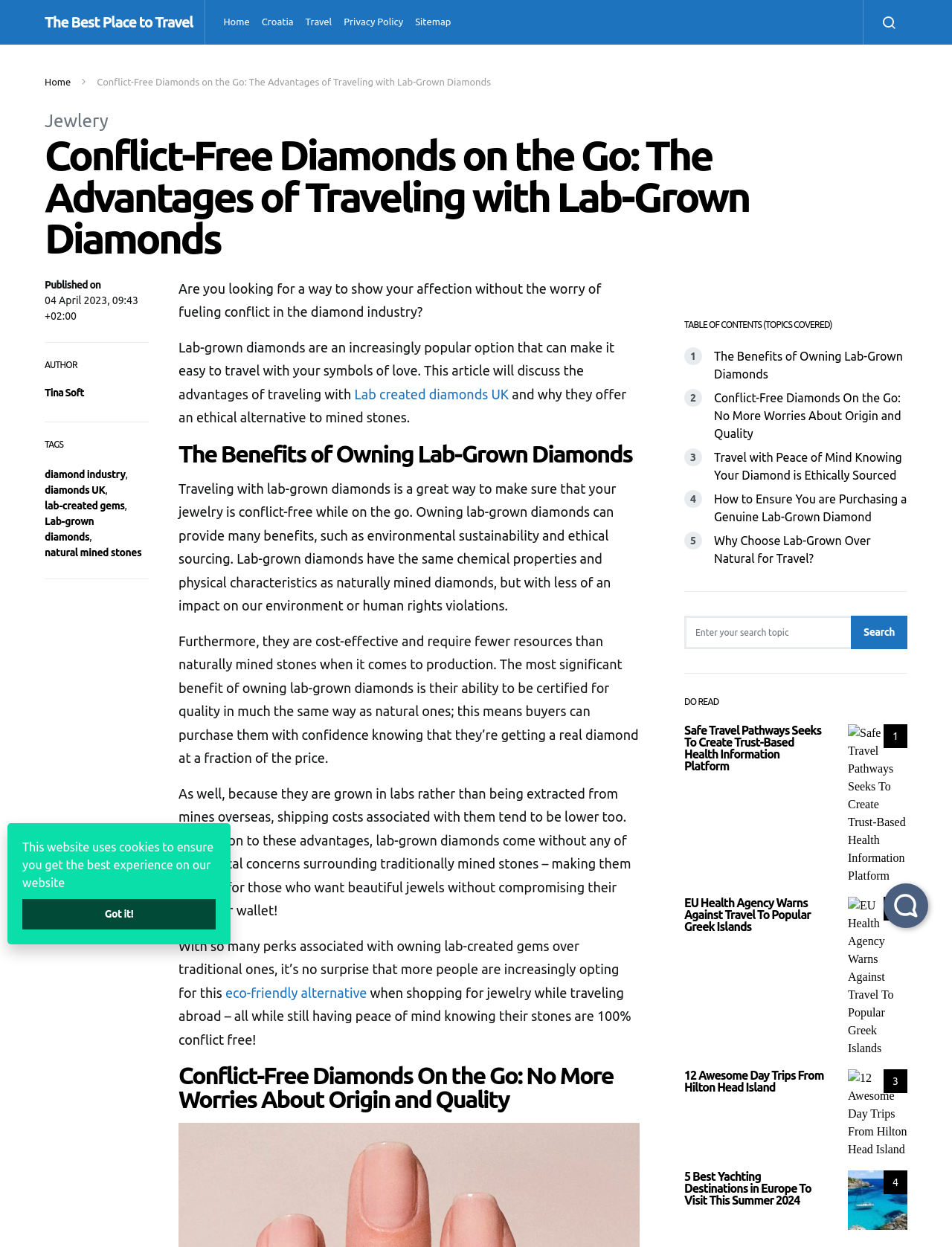Please identify the bounding box coordinates of the element's region that I should click in order to complete the following instruction: "Click on the 'Home' link". The bounding box coordinates consist of four float numbers between 0 and 1, i.e., [left, top, right, bottom].

[0.235, 0.0, 0.269, 0.036]